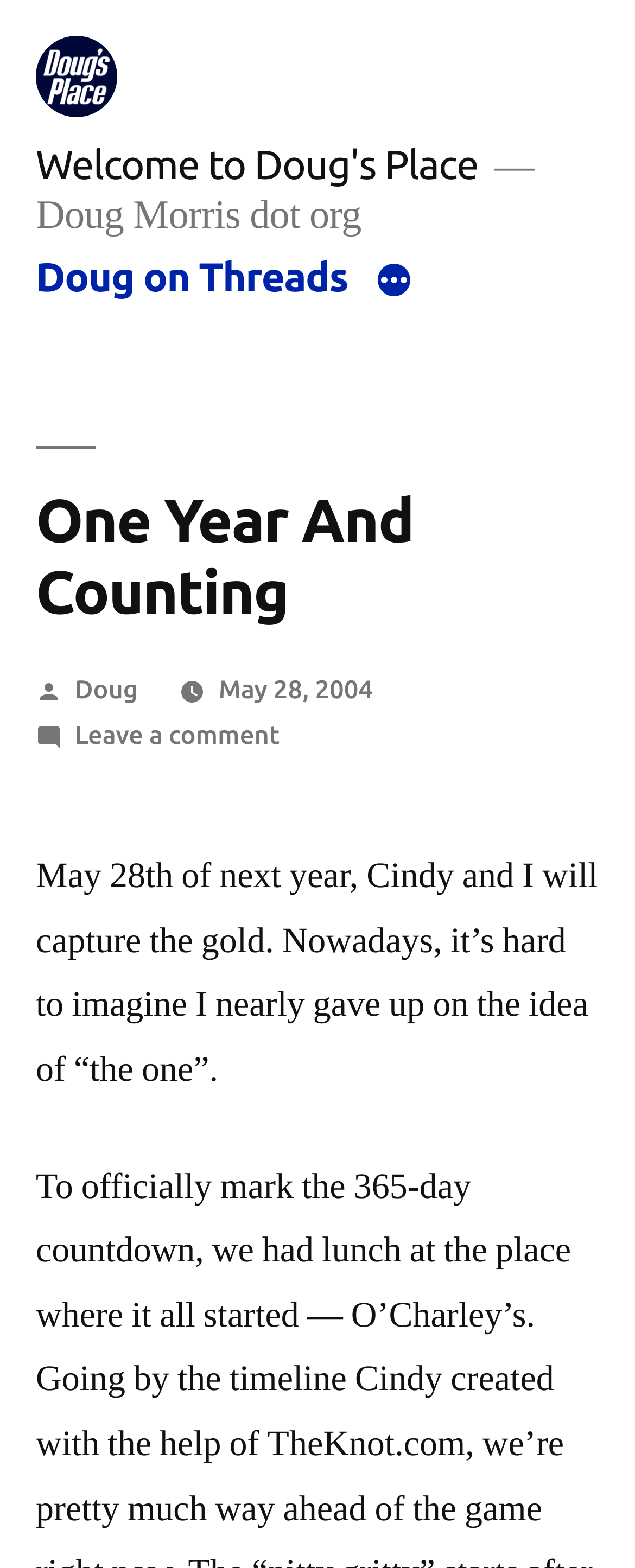Locate the heading on the webpage and return its text.

One Year And Counting